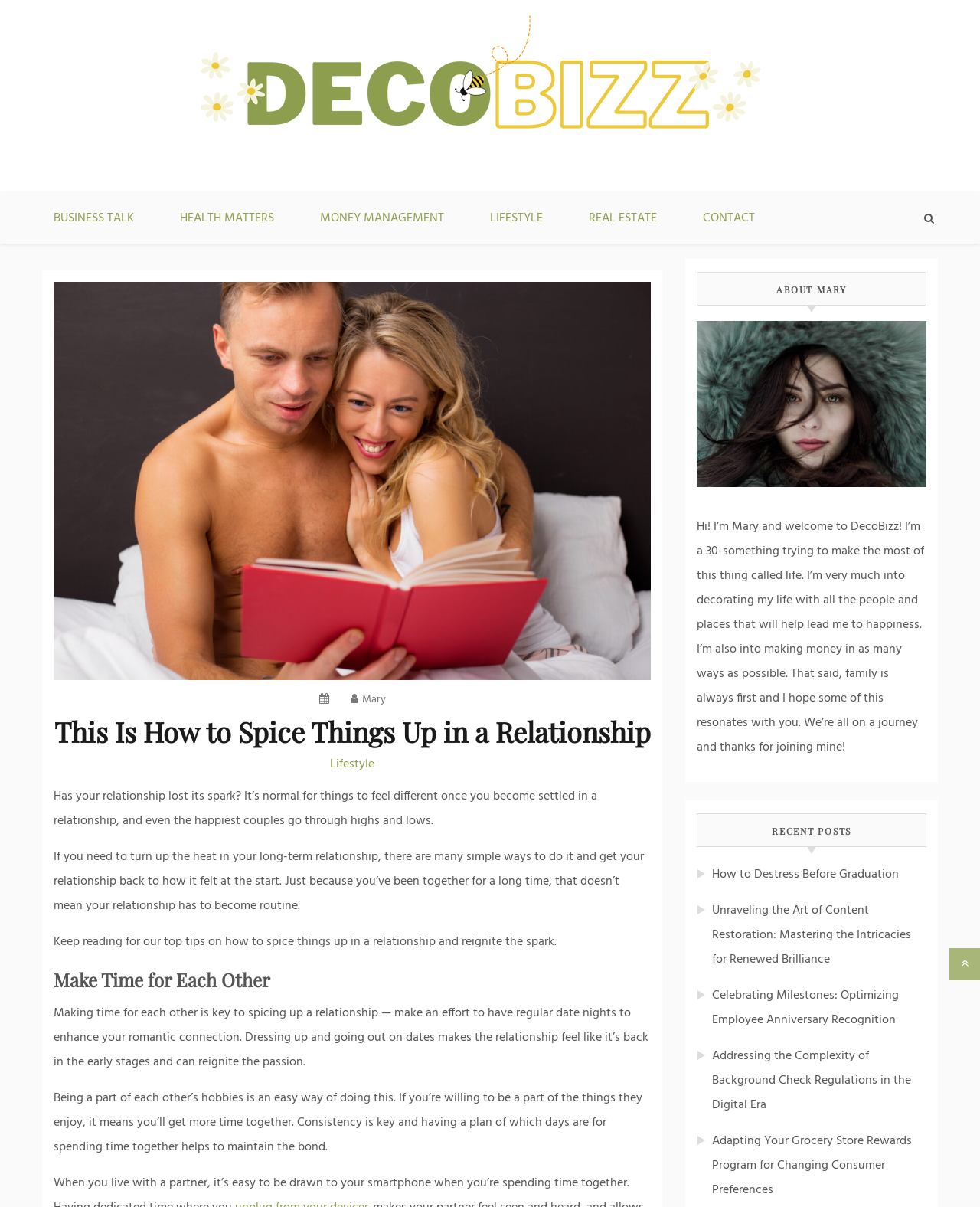What is the name of the blog?
Use the image to give a comprehensive and detailed response to the question.

The name of the blog can be found in the top-left corner of the webpage, where it says 'DecoBizz Lifestyle Blog' in a link format.